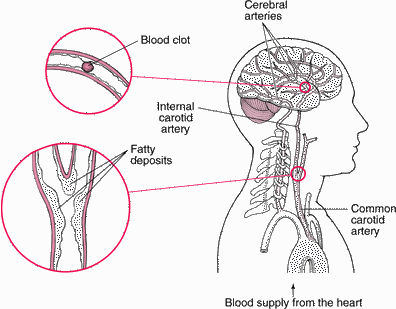Give a detailed account of the contents of the image.

The image illustrates the critical mechanisms involved in ischemic strokes, focusing on the blockage of blood flow to the brain. In the center, a diagram of a human profile highlights the cerebral arteries that receive blood from the heart. It identifies key components:

1. **Blood clot**: Marked in the upper left, indicating how a clot can obstruct the flow in cerebral arteries, leading to a stroke.
2. **Internal carotid artery**: Shown in detail, emphasizing its role in supplying blood to the brain.
3. **Fatty deposits**: Depicted in the lower left circle, illustrating atherosclerosis, where fatty buildups can narrow arteries and increase the risk of clots.

This graphic serves as an educational tool to convey the mechanisms by which compromised blood flow leads to ischemic strokes, underscoring the importance of understanding vascular health.